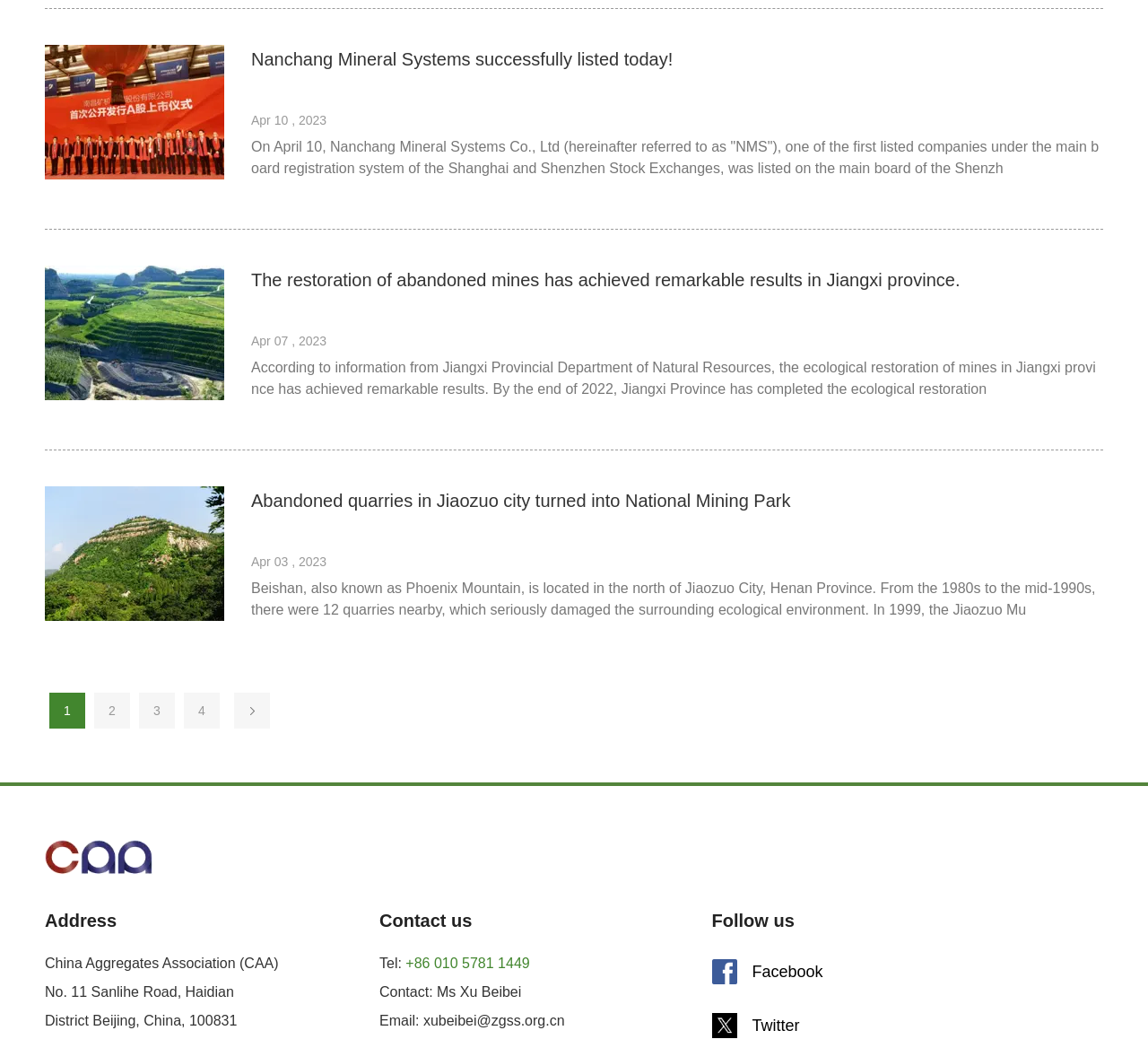Could you locate the bounding box coordinates for the section that should be clicked to accomplish this task: "Read the article about the restoration of abandoned mines in Jiangxi province".

[0.219, 0.258, 0.836, 0.277]